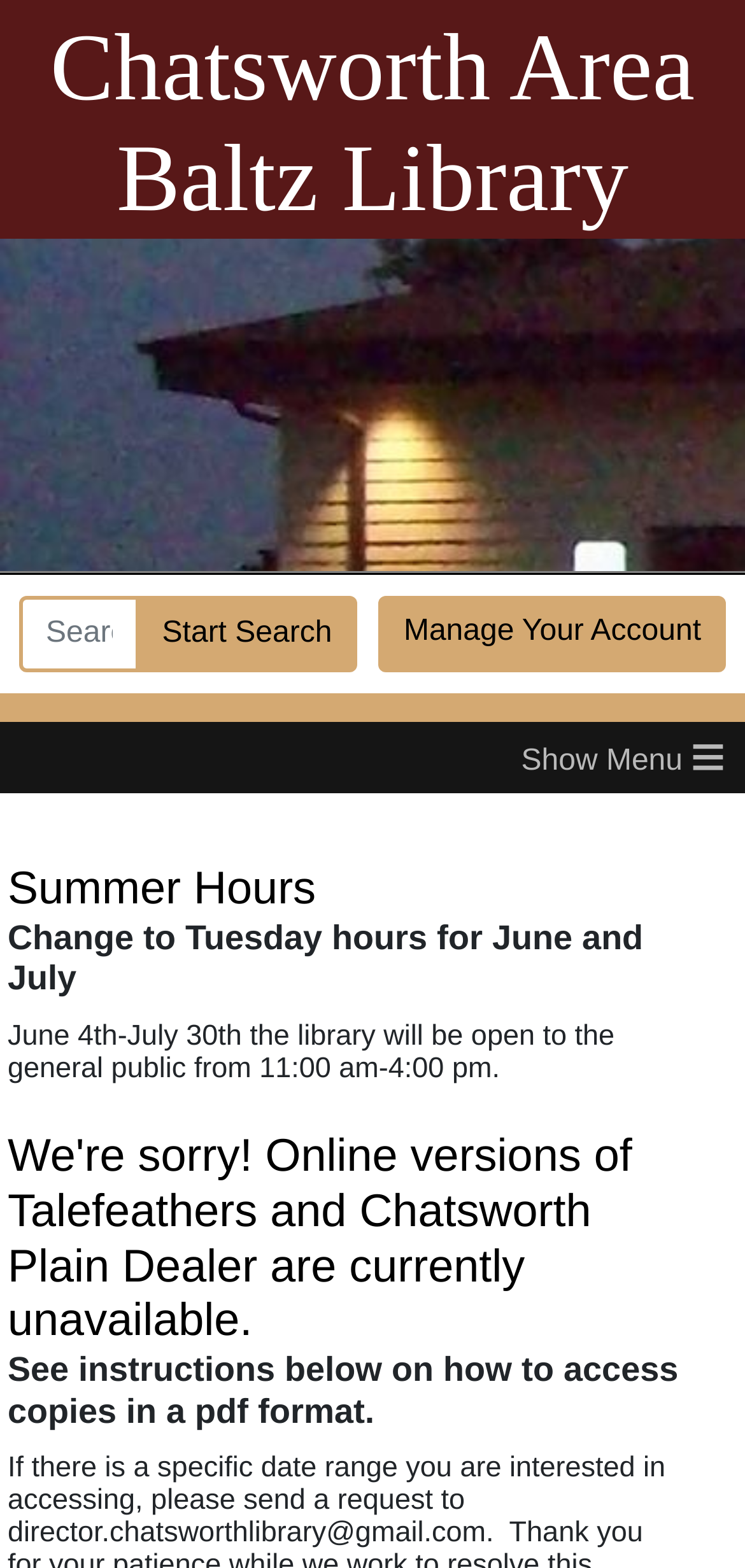Identify the bounding box of the HTML element described here: "Start Search". Provide the coordinates as four float numbers between 0 and 1: [left, top, right, bottom].

[0.184, 0.38, 0.479, 0.429]